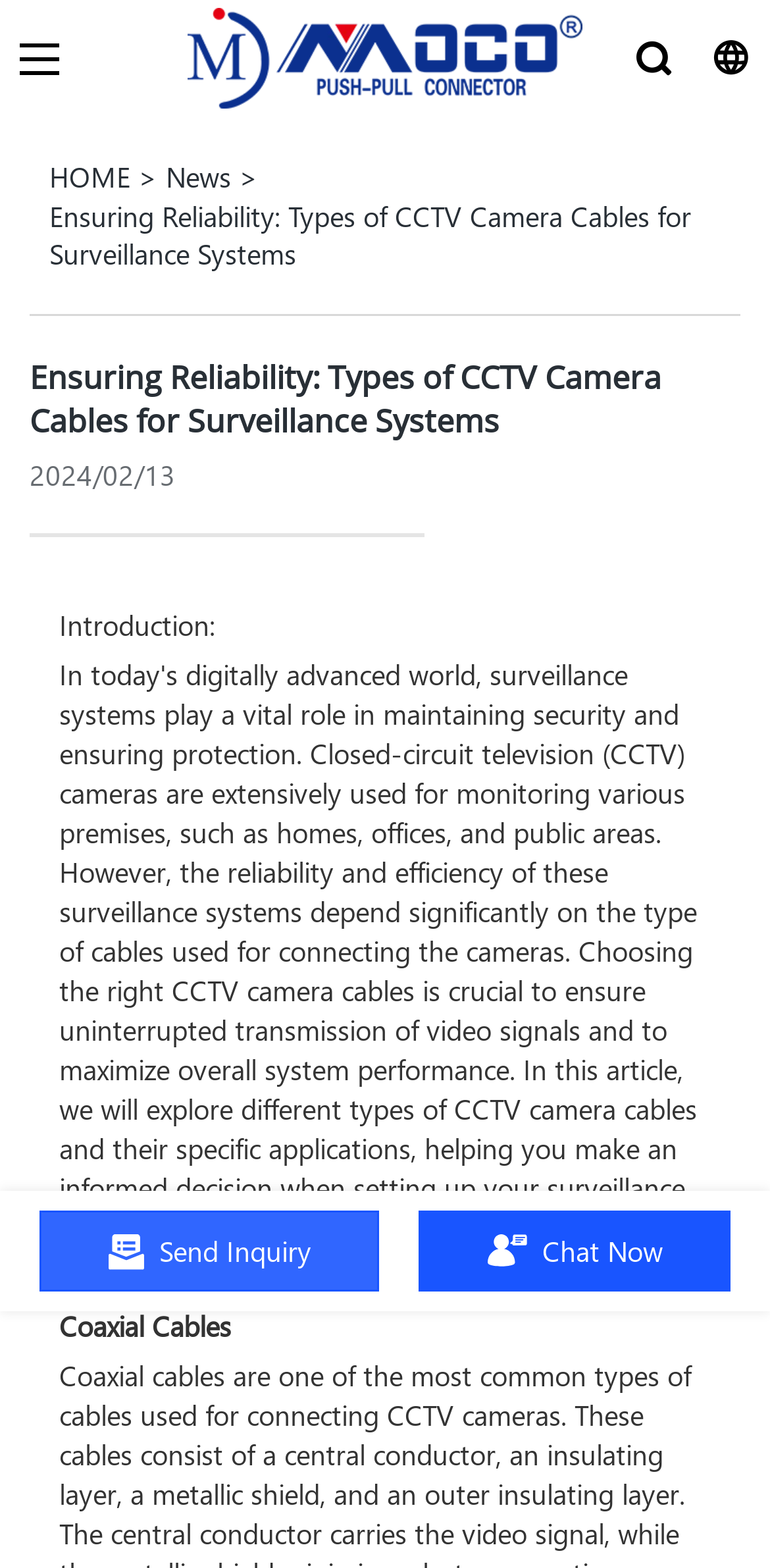What is the company name?
Craft a detailed and extensive response to the question.

The company name is MOCO connectors, which is evident from the link at the top of the webpage with the text 'MOCO connectors' and also from the image with the same text.